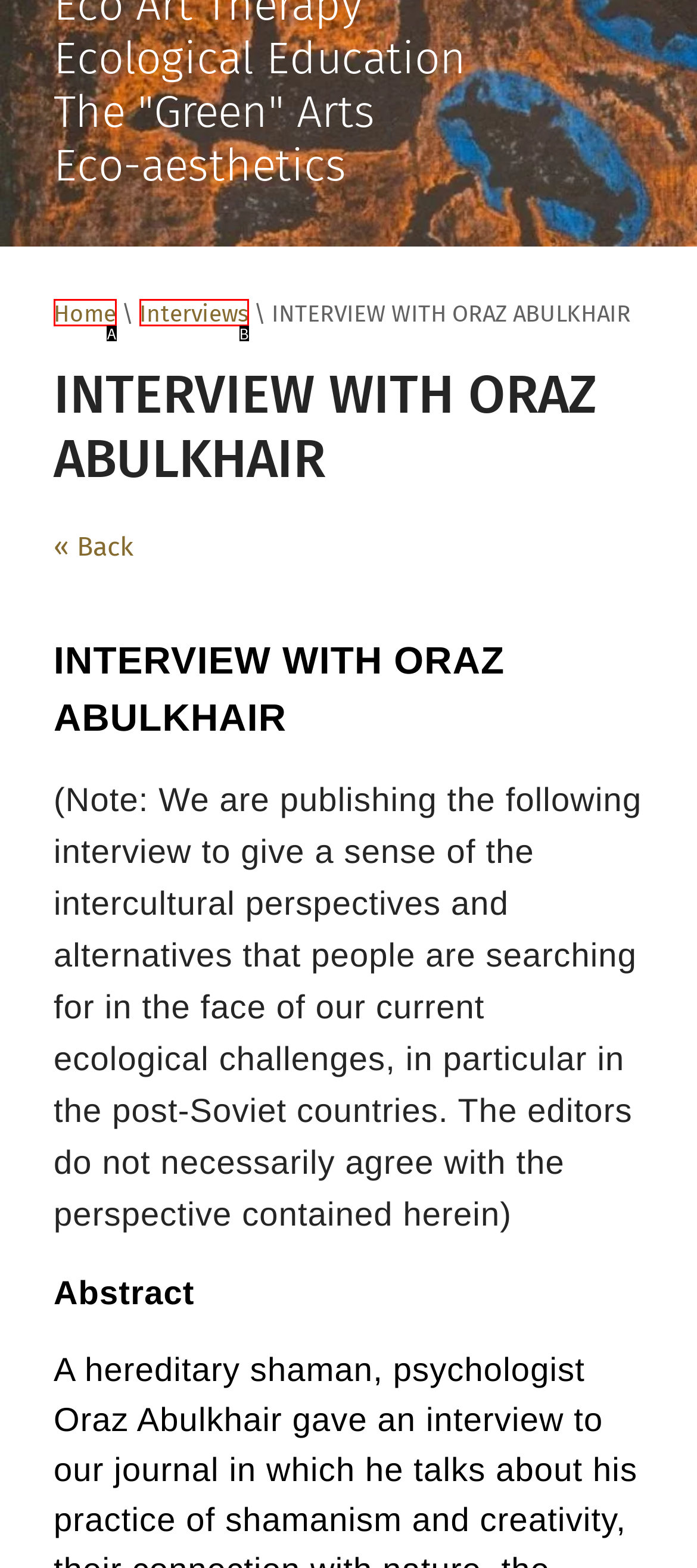Select the letter of the option that corresponds to: Interviews
Provide the letter from the given options.

B